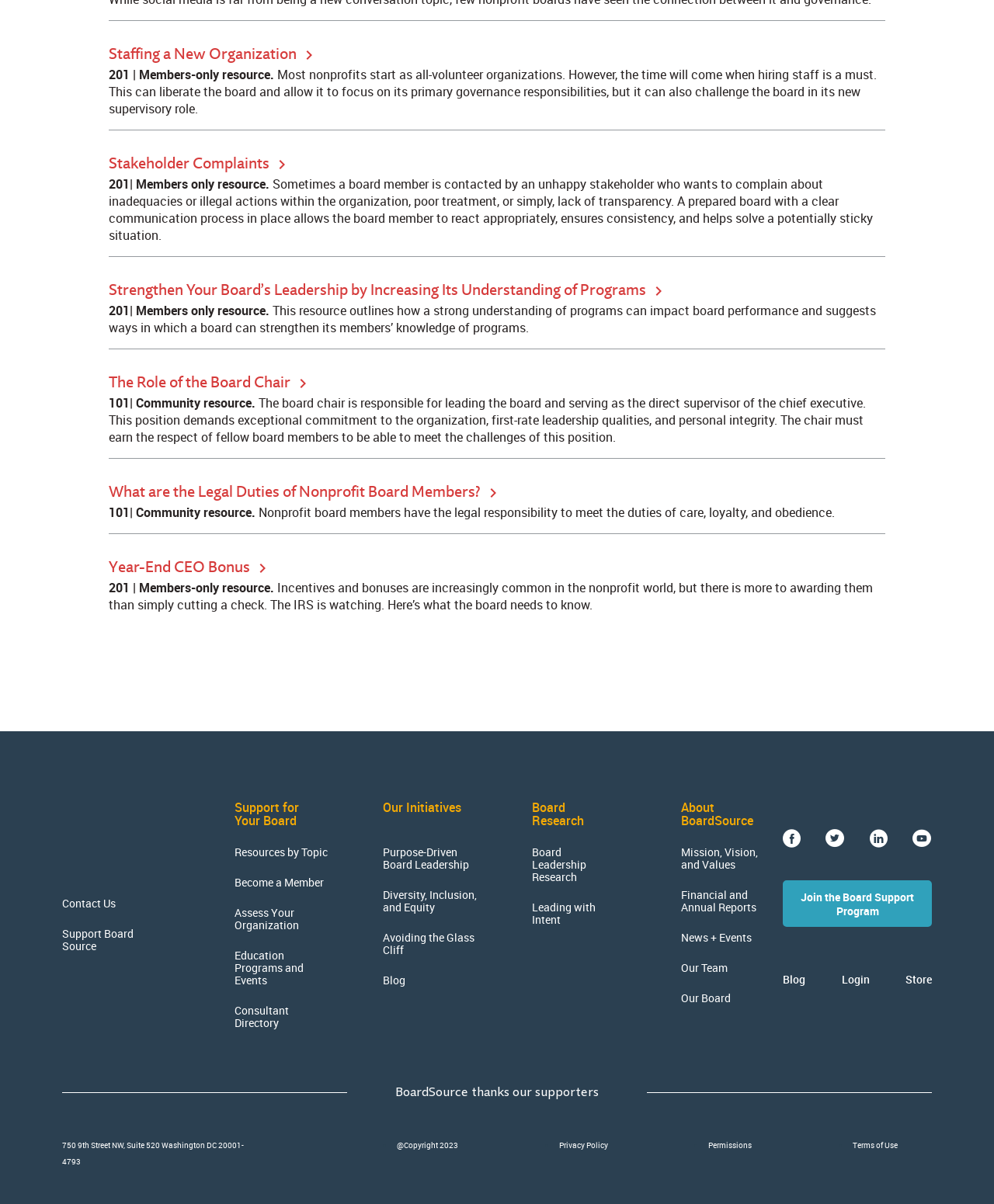What is the topic of the webpage?
Refer to the image and give a detailed response to the question.

Based on the headings and content of the webpage, it appears to be focused on providing resources and information for nonprofit board members, including topics such as staffing, leadership, and governance.